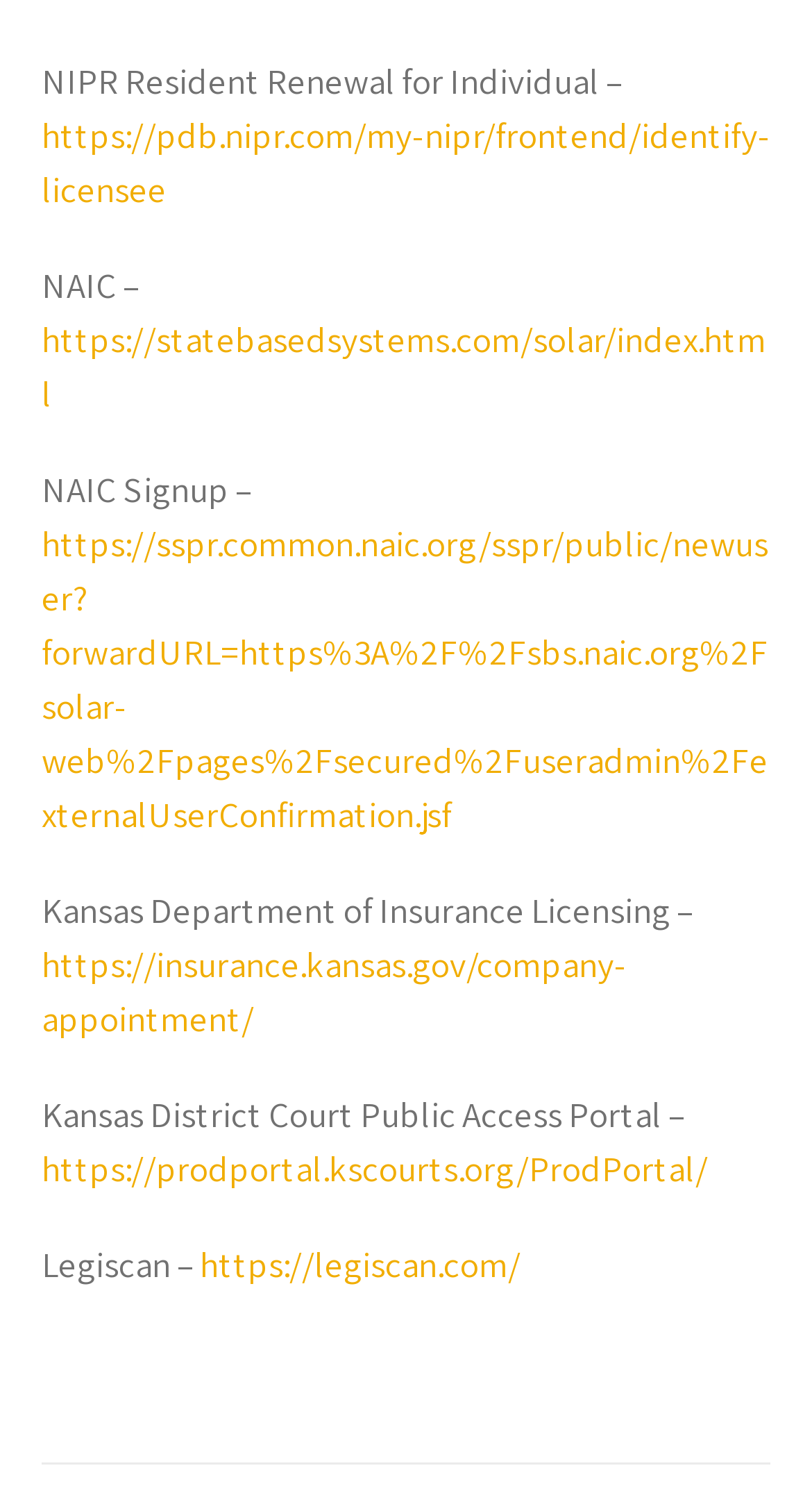What is the first link on the webpage?
Look at the screenshot and give a one-word or phrase answer.

NIPR Resident Renewal